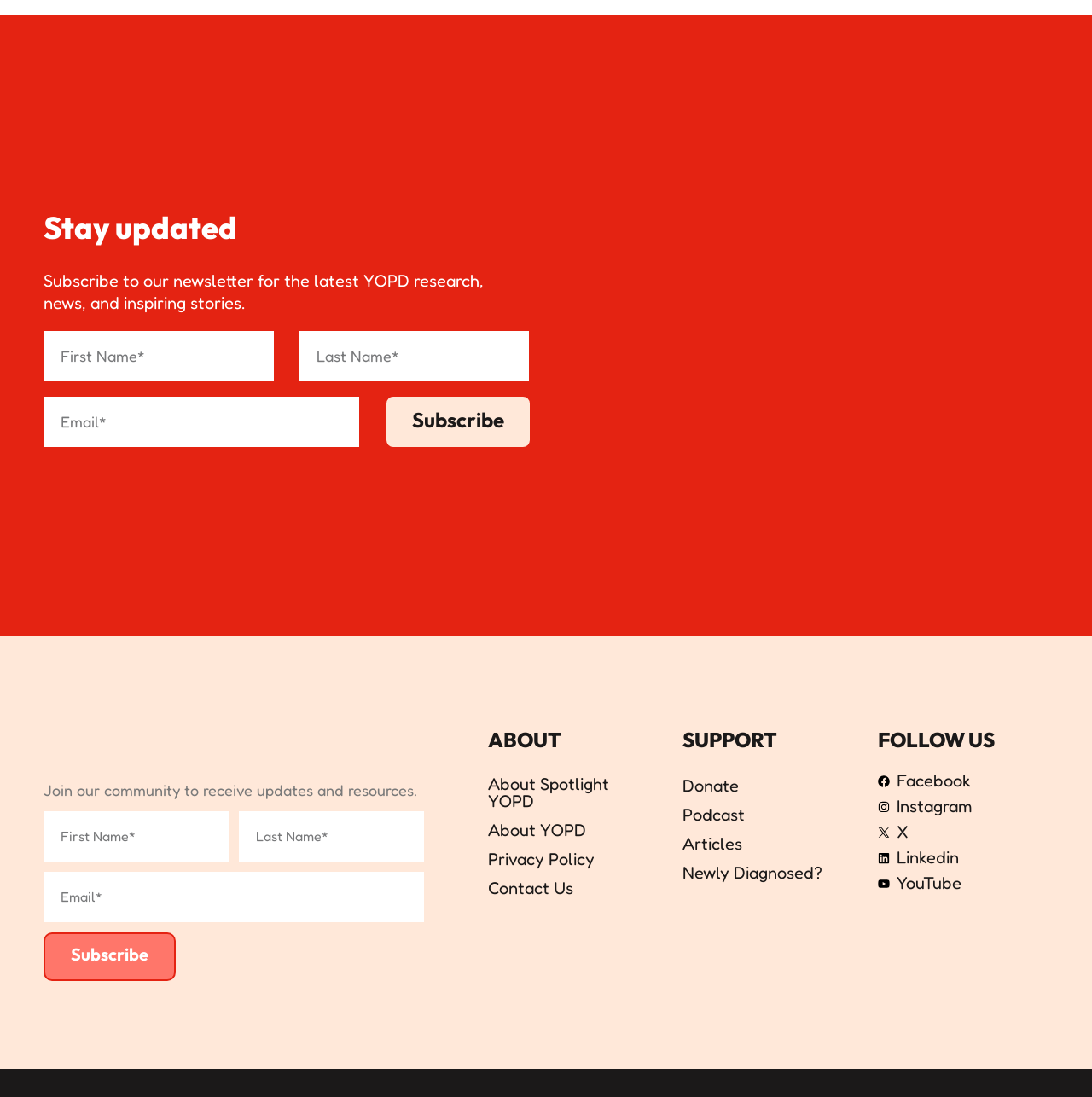How many subscription forms are there?
From the details in the image, answer the question comprehensively.

There are two subscription forms on the webpage, one at the top with the heading 'Stay updated' and another at the bottom with the heading 'Join our community to receive updates and resources.' Both forms have the same fields: First Name, Last Name, and Email.